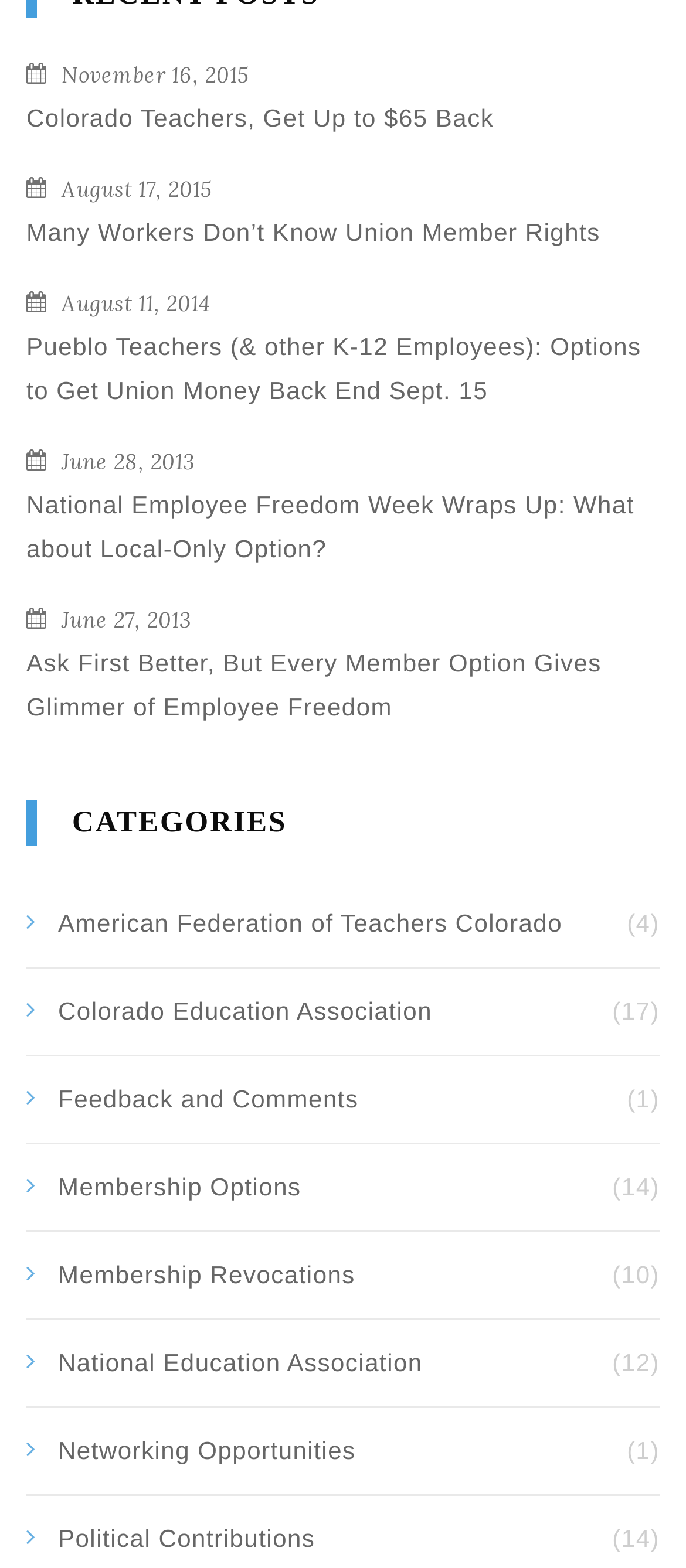What is the topic of the article with the most comments?
Based on the image, provide a one-word or brief-phrase response.

Colorado Education Association